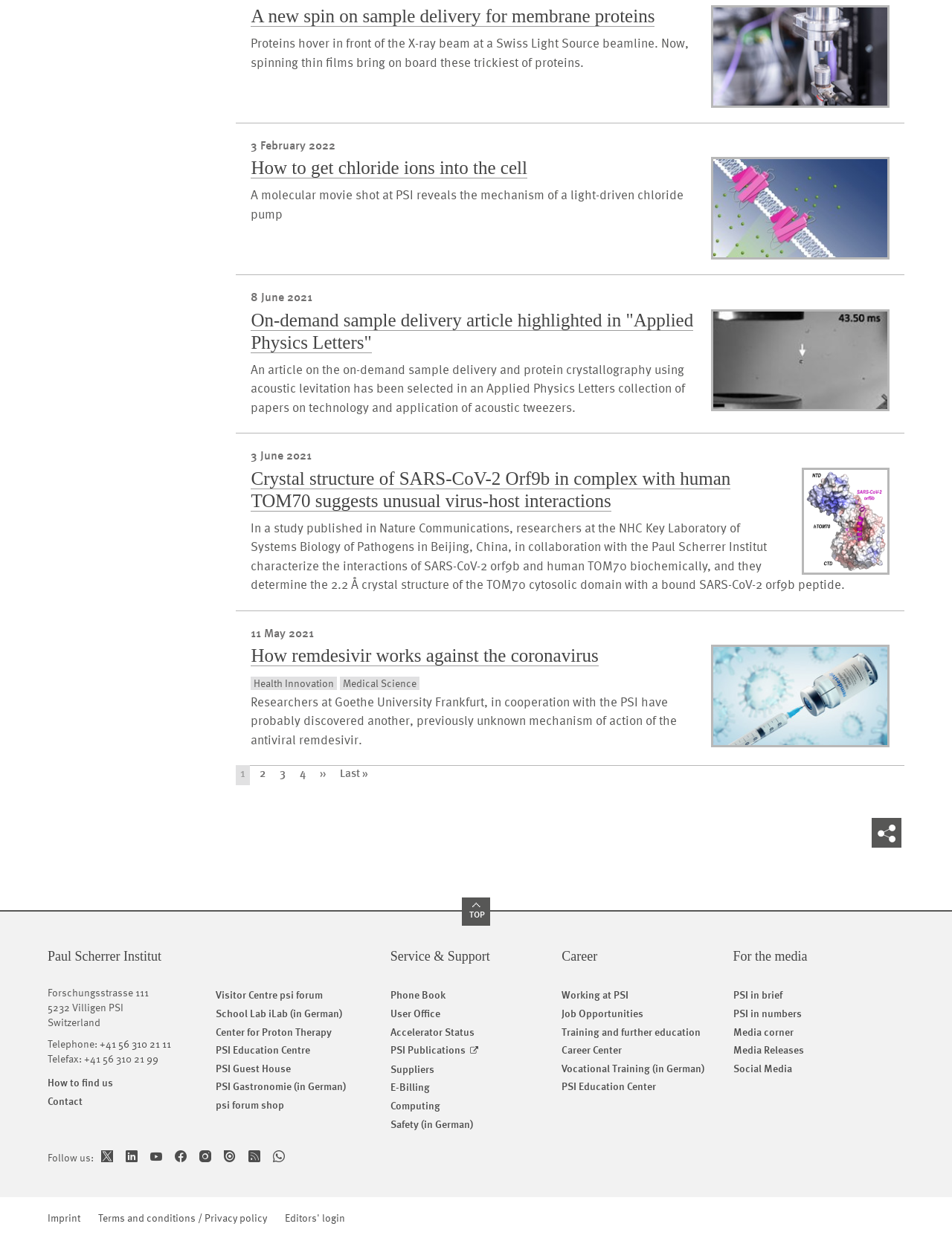Please identify the bounding box coordinates of the element I need to click to follow this instruction: "Click the 'TOP' link".

[0.485, 0.723, 0.515, 0.746]